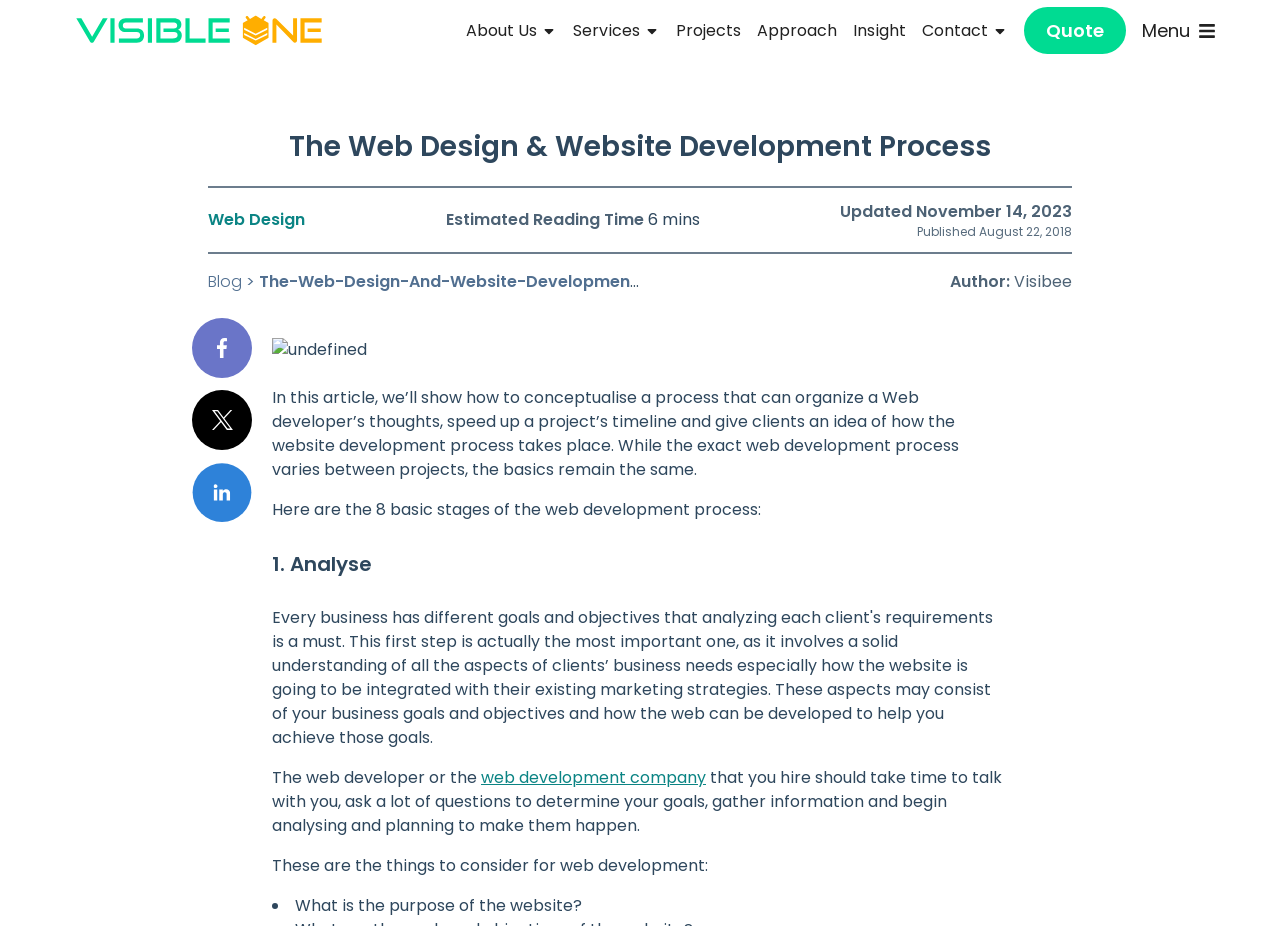Locate the bounding box coordinates of the element that needs to be clicked to carry out the instruction: "Click Quote". The coordinates should be given as four float numbers ranging from 0 to 1, i.e., [left, top, right, bottom].

[0.8, 0.007, 0.88, 0.059]